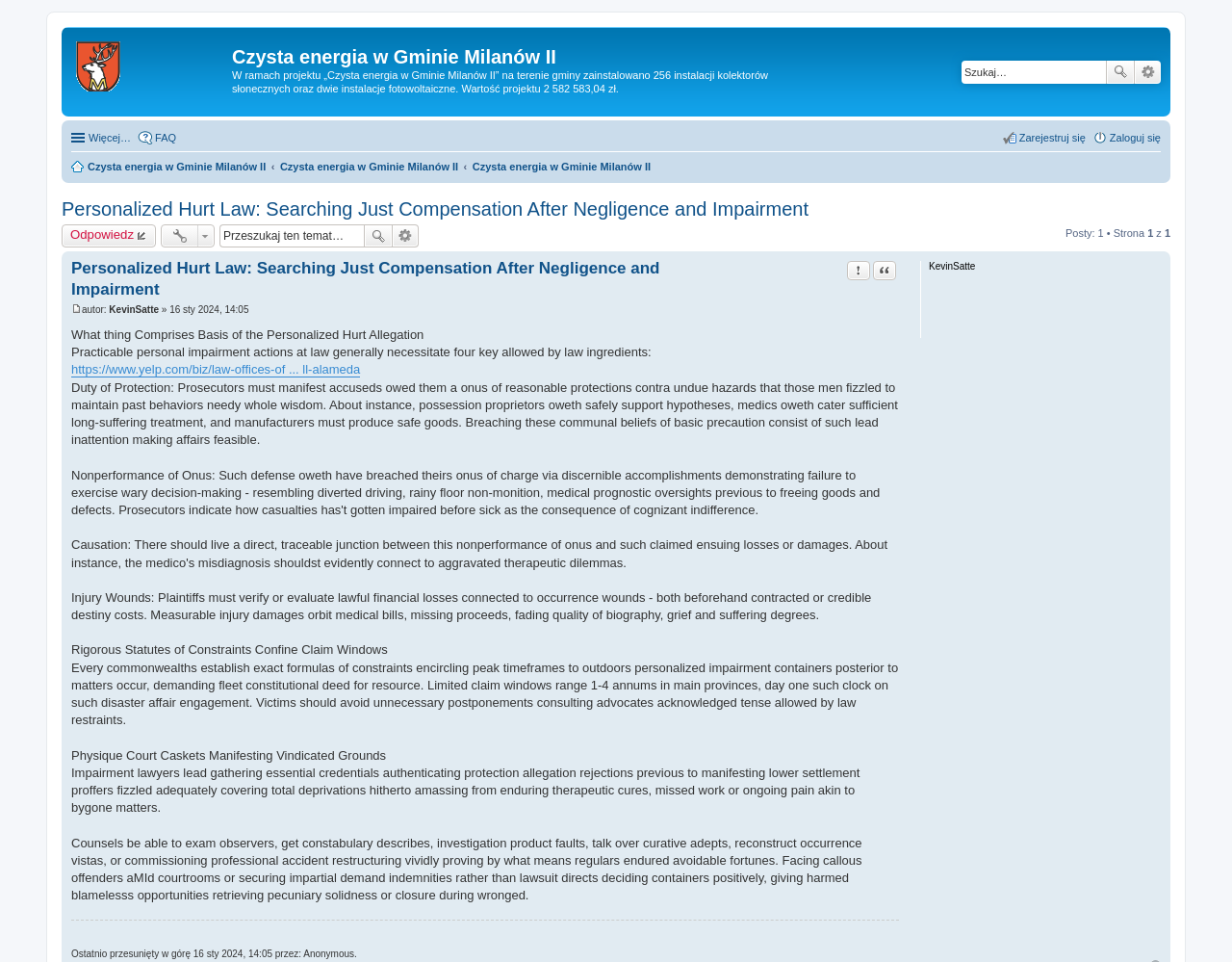What is the author of the post?
Please provide a single word or phrase as your answer based on the image.

KevinSatte